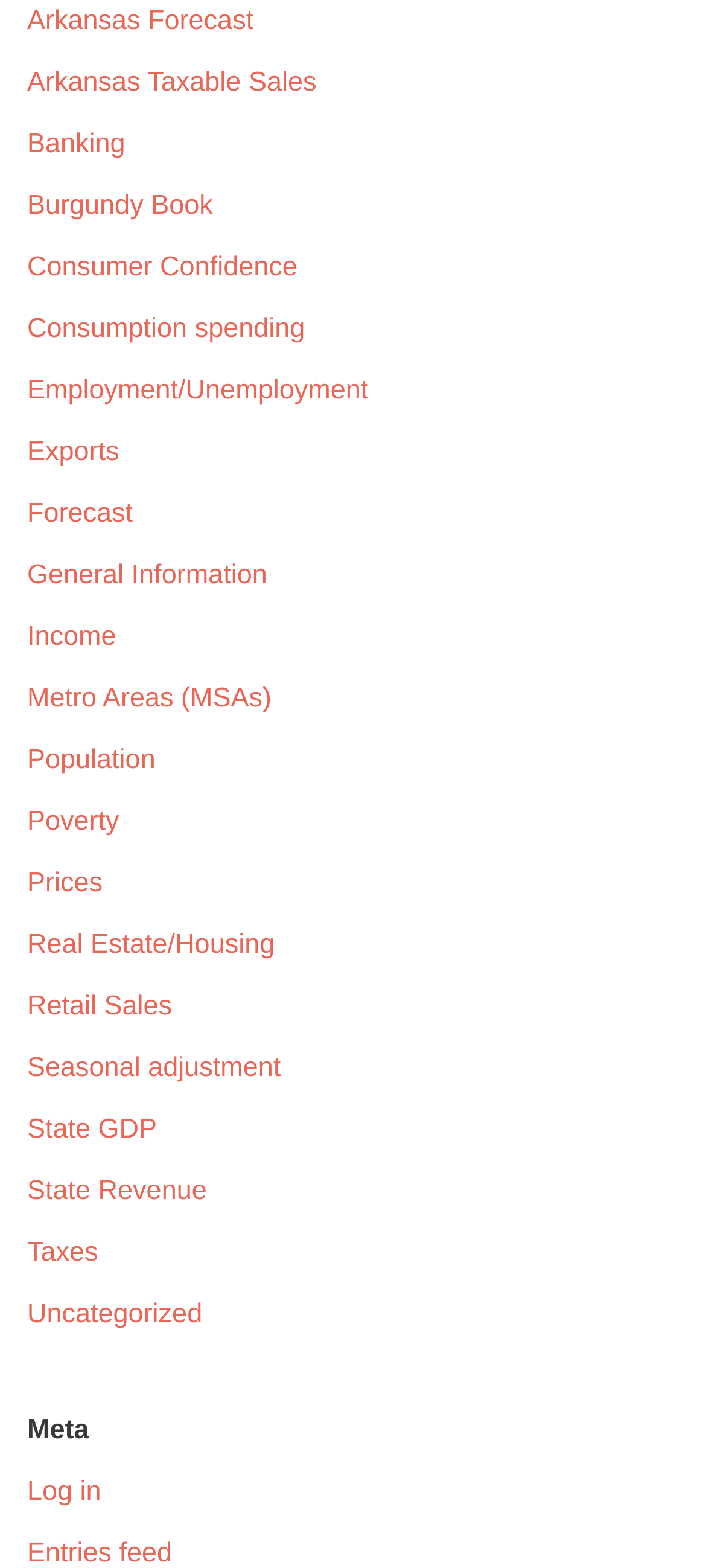What is the topic of the link 'Arkansas Forecast'?
Ensure your answer is thorough and detailed.

Based on the context of the webpage, which appears to be a collection of links related to economic and demographic data, I infer that the link 'Arkansas Forecast' is likely related to weather forecasting in Arkansas.